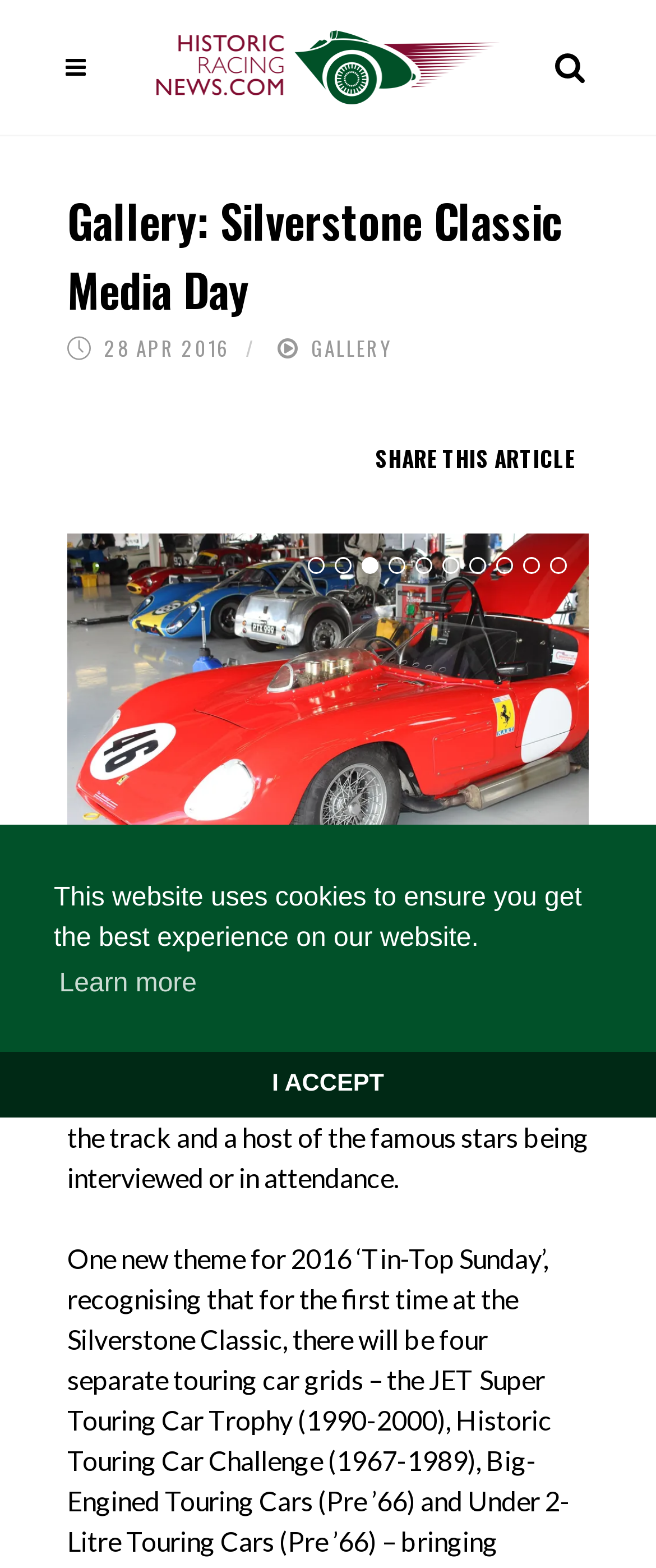Locate the bounding box coordinates of the area where you should click to accomplish the instruction: "Learn more about cookies".

[0.082, 0.612, 0.308, 0.645]